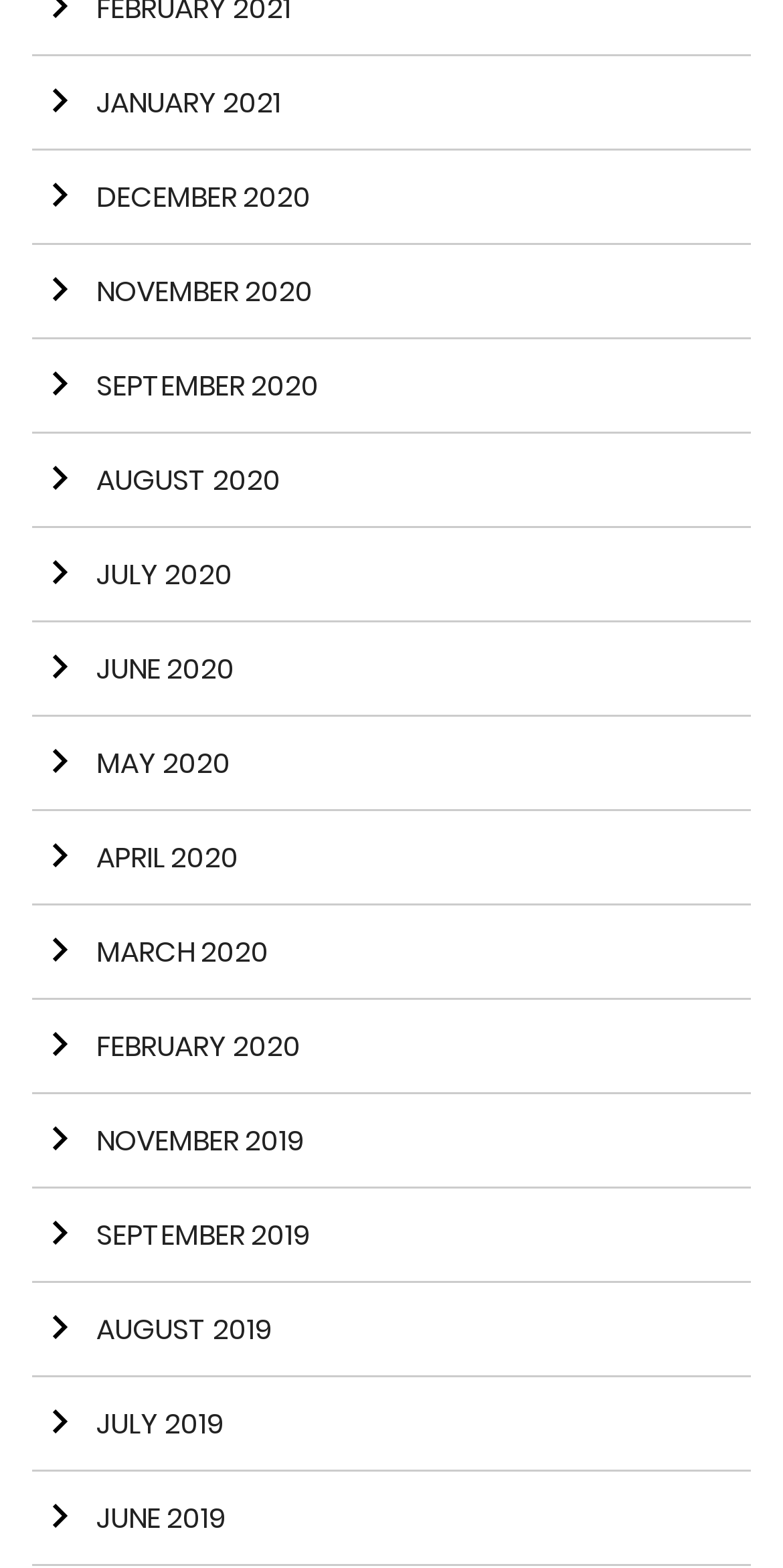Could you highlight the region that needs to be clicked to execute the instruction: "View September 2020"?

[0.041, 0.217, 0.959, 0.277]